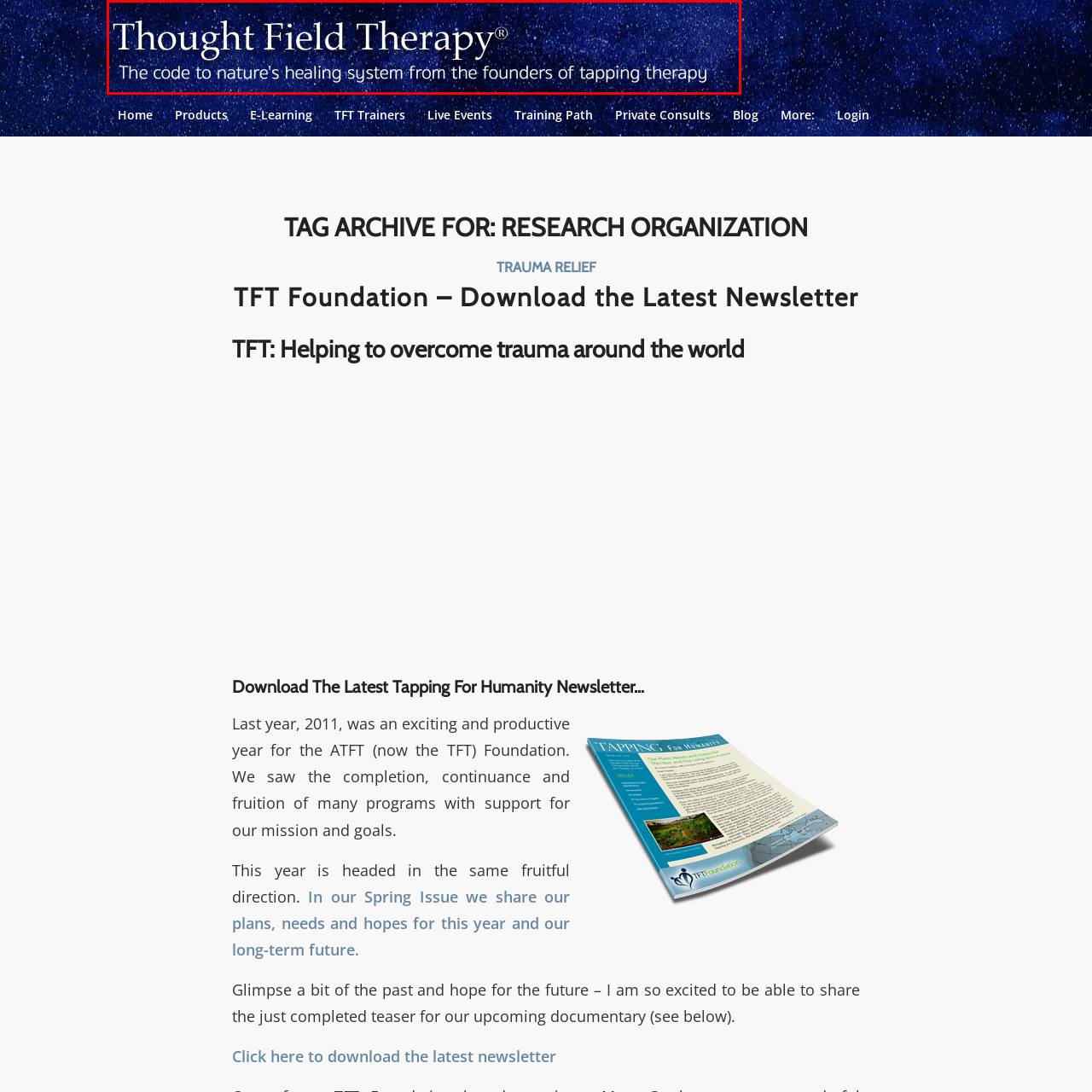Give a detailed account of the scene depicted within the red boundary.

This image features the title "Thought Field Therapy®," prominently displayed against a serene backdrop of stars, which evokes a sense of tranquility and healing. Accompanying the main title is the tagline, "The code to nature's healing system from the founders of tapping therapy," suggesting a deep connection to natural healing practices and the innovative therapeutic techniques developed by the creators of tapping therapy. The design emphasizes the core principles of Thought Field Therapy, appealing to individuals interested in holistic treatment methods and emotional wellness. The celestial-themed background reflects a calming atmosphere, reinforcing the therapeutic intent of the message.